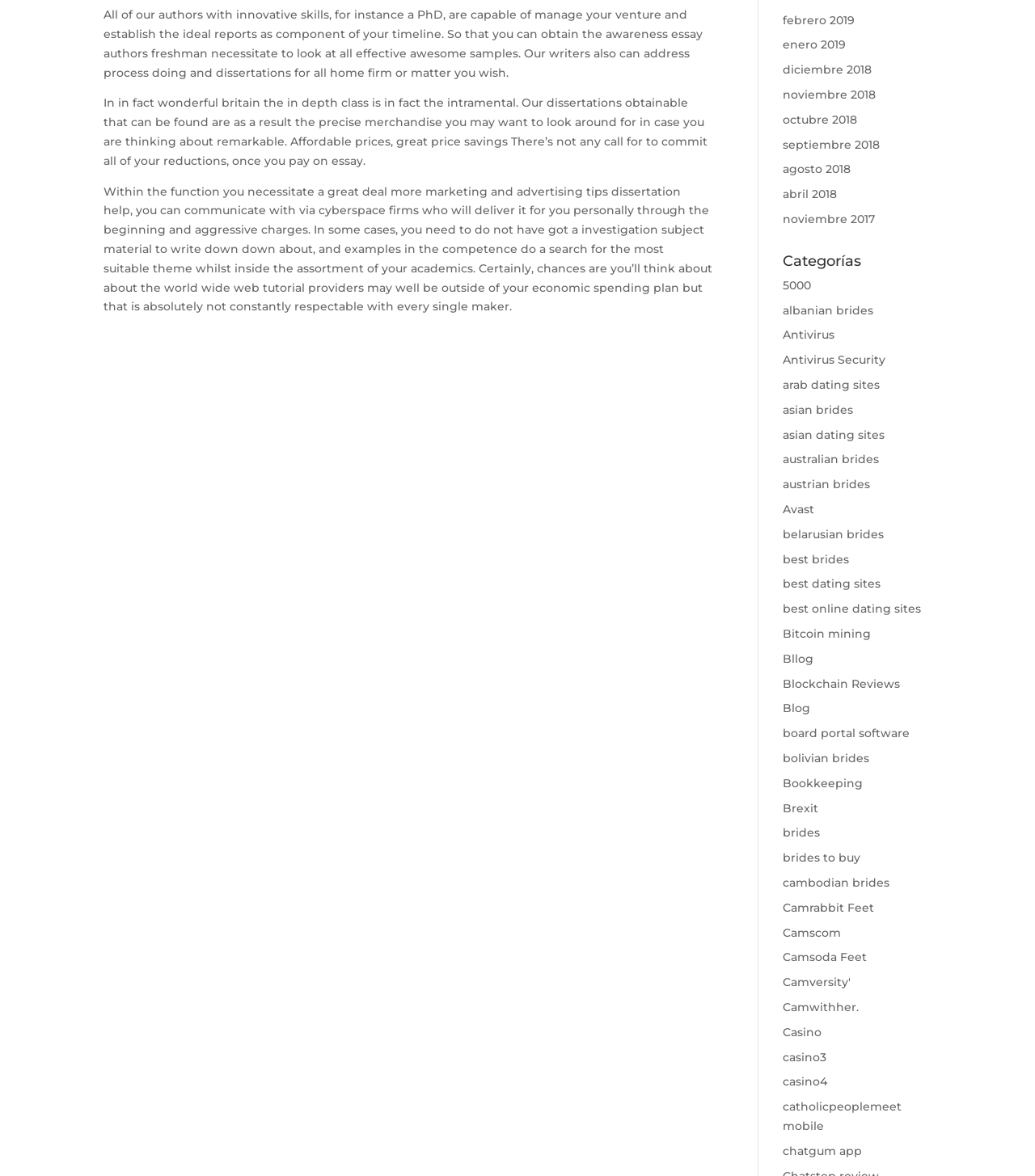Please find the bounding box coordinates of the element that must be clicked to perform the given instruction: "Click on the 'Bitcoin mining' link". The coordinates should be four float numbers from 0 to 1, i.e., [left, top, right, bottom].

[0.756, 0.533, 0.842, 0.545]